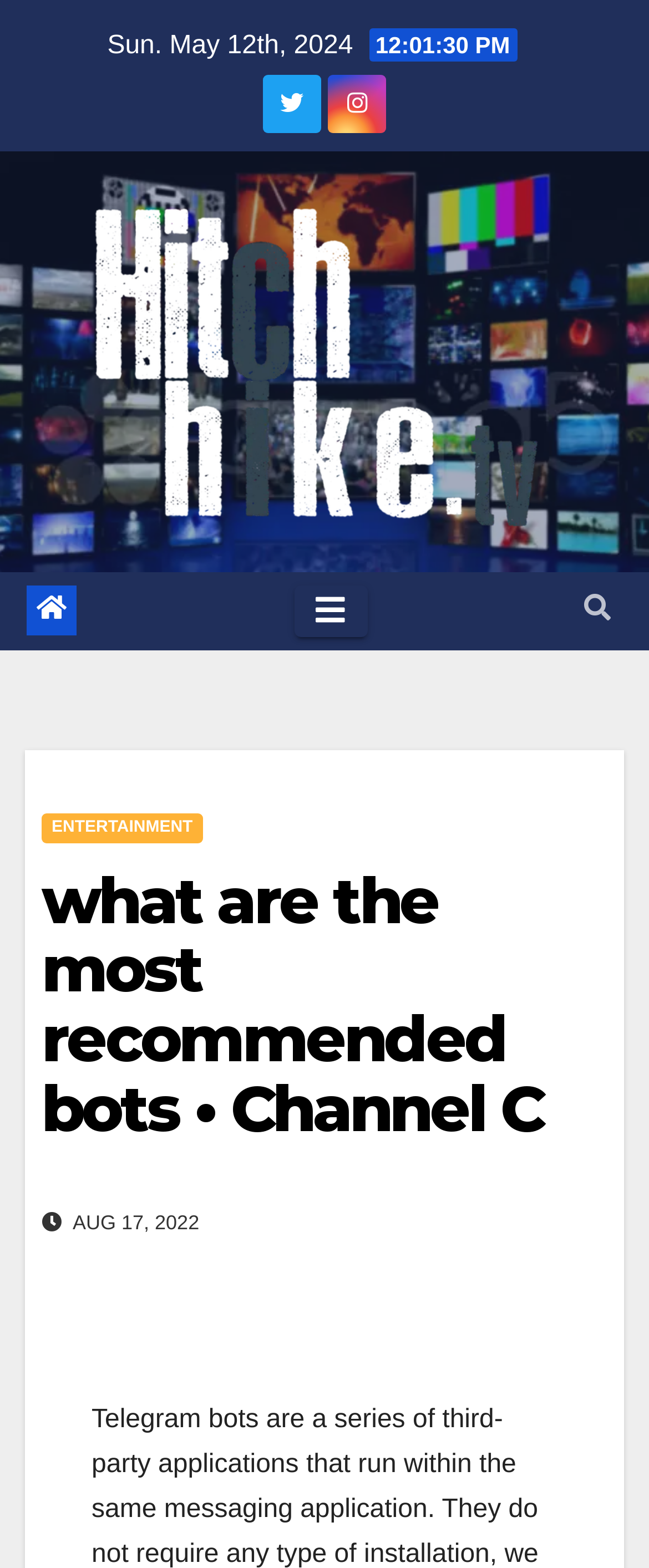Respond with a single word or short phrase to the following question: 
What is the date of the latest article?

AUG 17, 2022